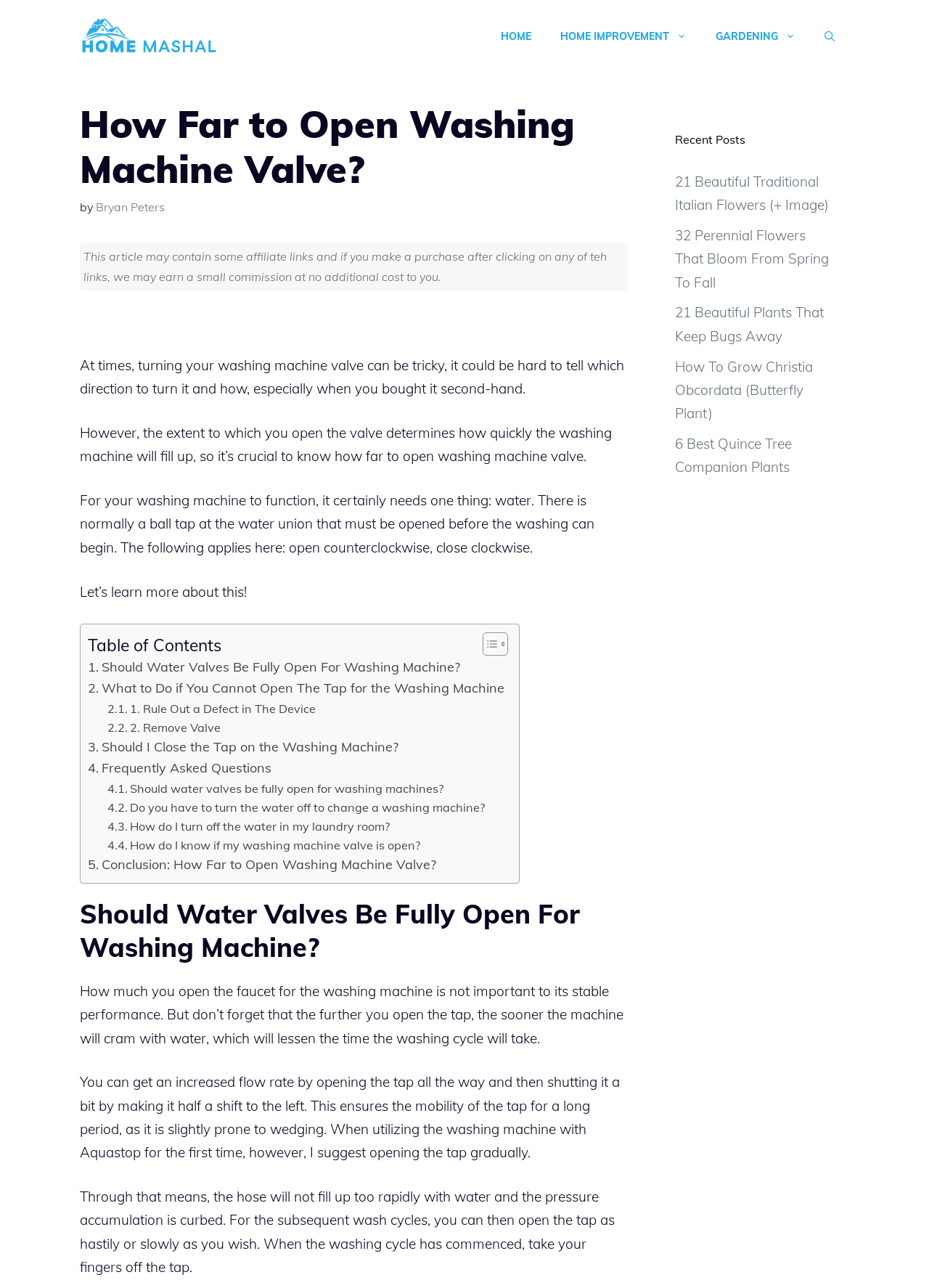Create an elaborate caption for the webpage.

This webpage is about how far to open a washing machine valve. At the top, there is a banner with a link to the site's home page, accompanied by a small image. Below the banner, there is a navigation menu with links to different sections of the site, including "HOME", "HOME IMPROVEMENT", "GARDENING", and a search bar.

The main content of the page is divided into sections. The first section has a heading that matches the title of the page, "How Far to Open Washing Machine Valve?" and is followed by a brief introduction to the topic. The introduction is written by Bryan Peters and explains that opening the valve determines how quickly the washing machine will fill up with water.

The next section has a table of contents with links to different parts of the article, including "Should Water Valves Be Fully Open For Washing Machine?", "What to Do if You Cannot Open The Tap for the Washing Machine", and "Frequently Asked Questions". Below the table of contents, there are several paragraphs of text that provide more information about opening the washing machine valve, including how it affects the washing cycle and how to prevent the tap from wedging.

The page also has a section with a heading "Should Water Valves Be Fully Open For Washing Machine?" which provides more information on this specific topic. There are several links to other related articles and a conclusion section that summarizes the main points of the article.

On the right side of the page, there is a complementary section with a heading "Recent Posts" that lists several links to other articles on the site, including "21 Beautiful Traditional Italian Flowers (+ Image)", "32 Perennial Flowers That Bloom From Spring To Fall", and "How To Grow Christia Obcordata (Butterfly Plant)".